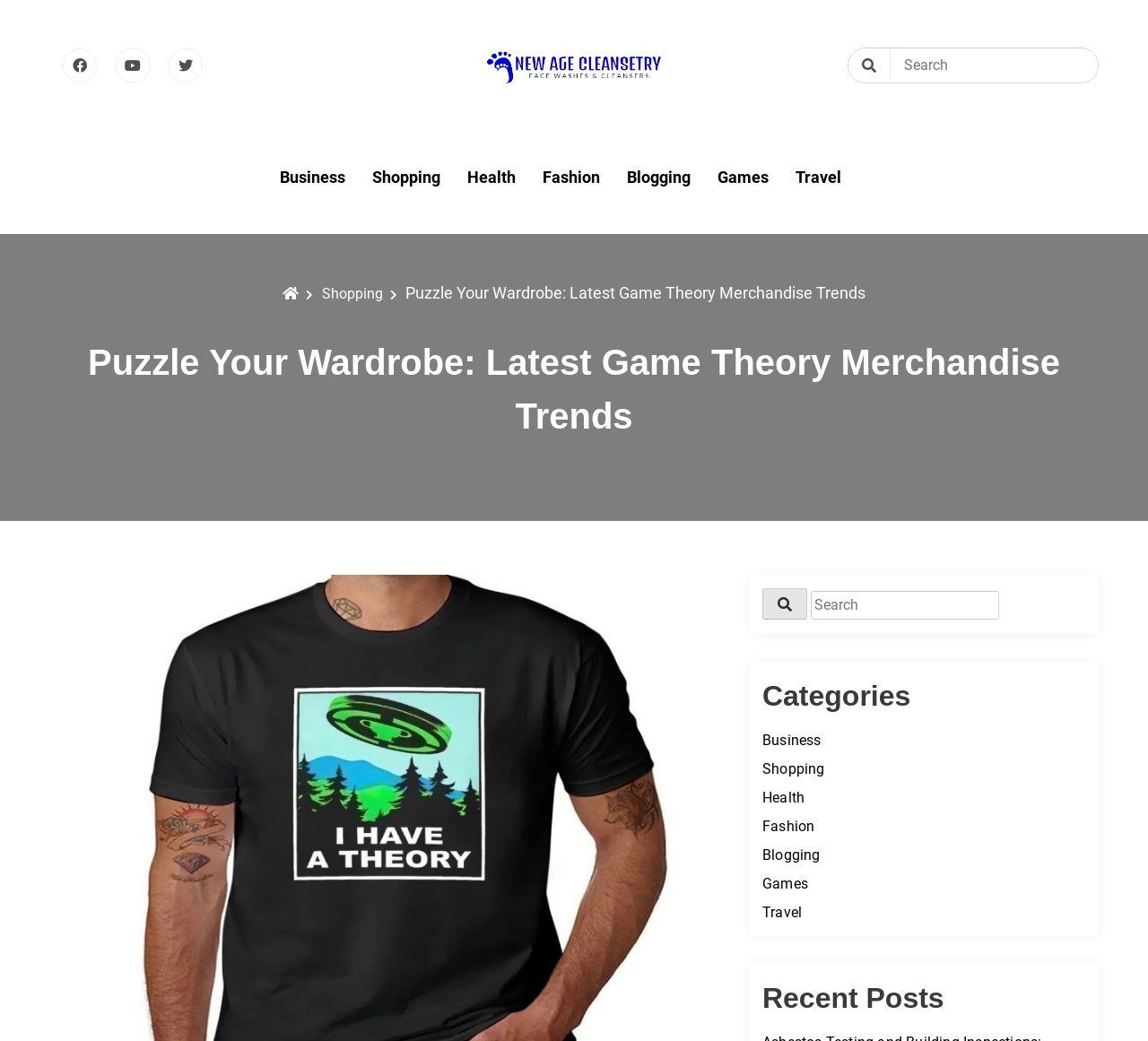How many links are in the navigation section?
Based on the screenshot, answer the question with a single word or phrase.

3